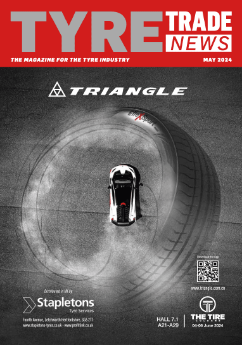Offer a detailed narrative of the image.

The image features the cover of the May 2024 issue of "Tyre Trade News," a magazine dedicated to the tyre industry. Prominently displayed is the word "TRIANGLE" featuring the logo in a bold typeface, highlighting the brand's presence. Below the logo, a dynamic visual captures a racing car drifting on a large tyre, illustrating the magazine's focus on performance and automotive excellence. The cover also includes the magazine's title, "TYRE TRADE NEWS," in a striking font, making it eye-catching. In the bottom section, there are details about the exhibition hall, "Stapletons," and a QR code for easy access to additional content. This cover effectively encapsulates the essence of the tyre industry and the excitement of motorsports.